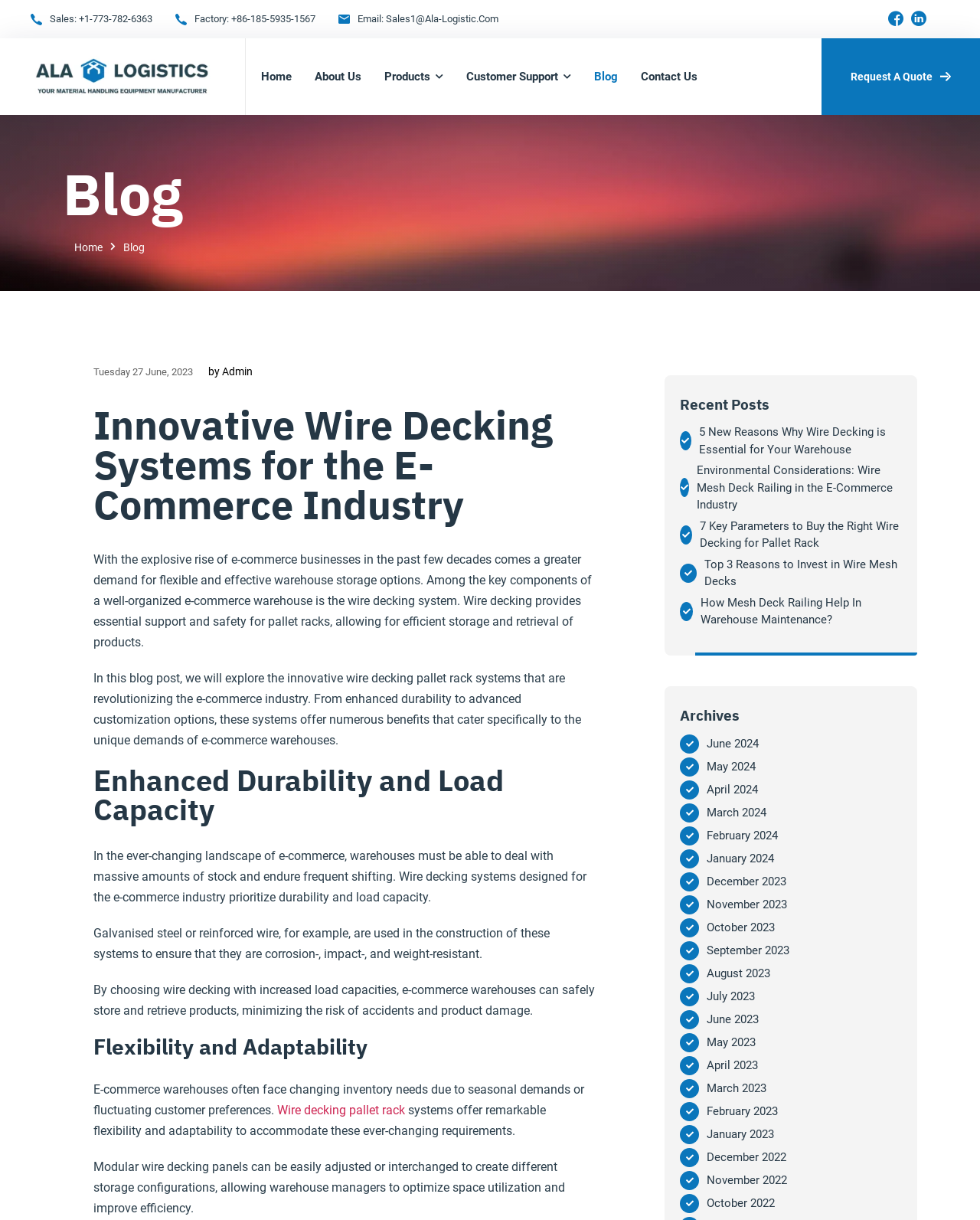Please identify the bounding box coordinates of the region to click in order to complete the given instruction: "Call the sales phone number". The coordinates should be four float numbers between 0 and 1, i.e., [left, top, right, bottom].

[0.08, 0.011, 0.155, 0.02]